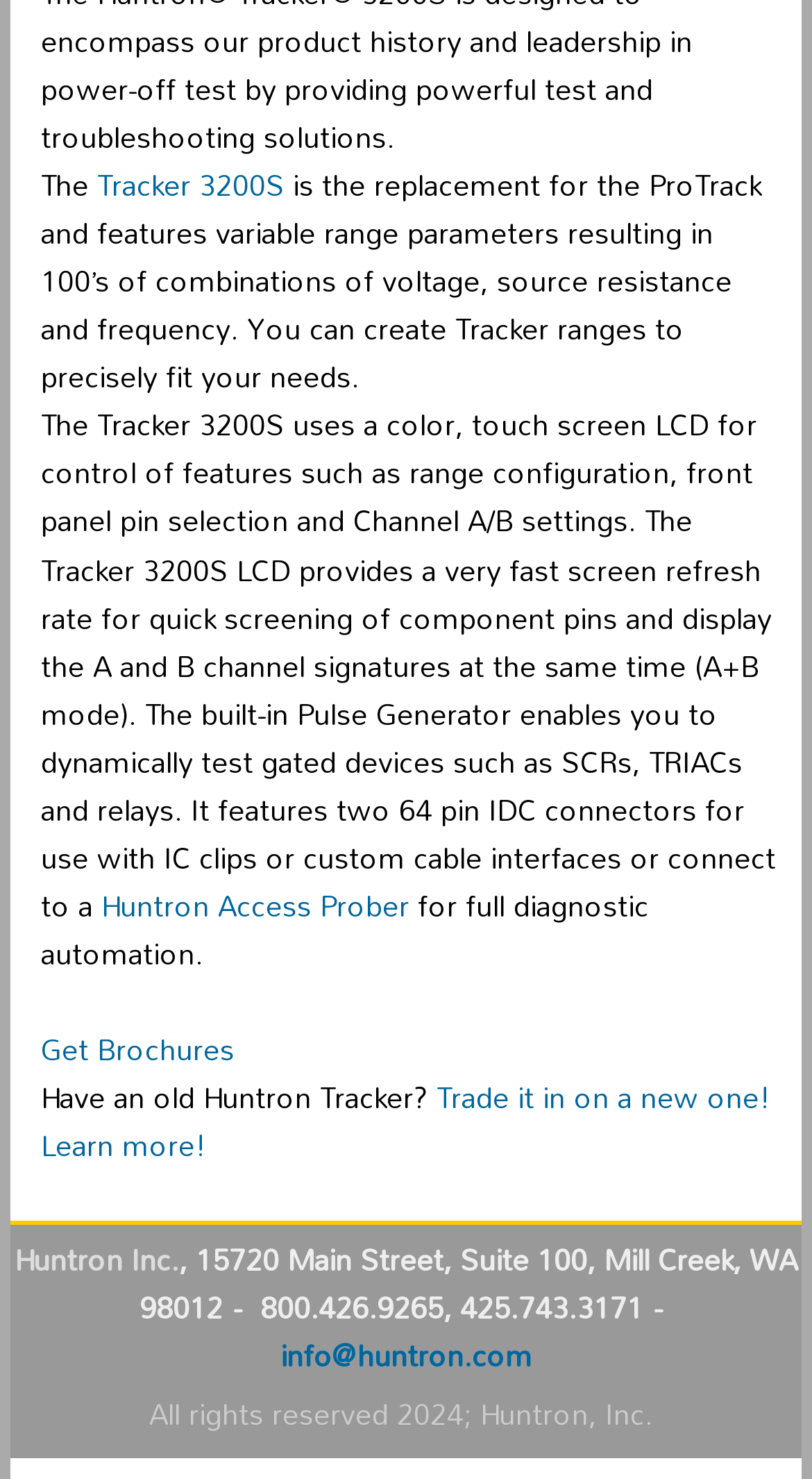Locate the UI element described by info@huntron.com in the provided webpage screenshot. Return the bounding box coordinates in the format (top-left x, top-left y, bottom-right x, bottom-right y), ensuring all values are between 0 and 1.

[0.345, 0.896, 0.655, 0.937]